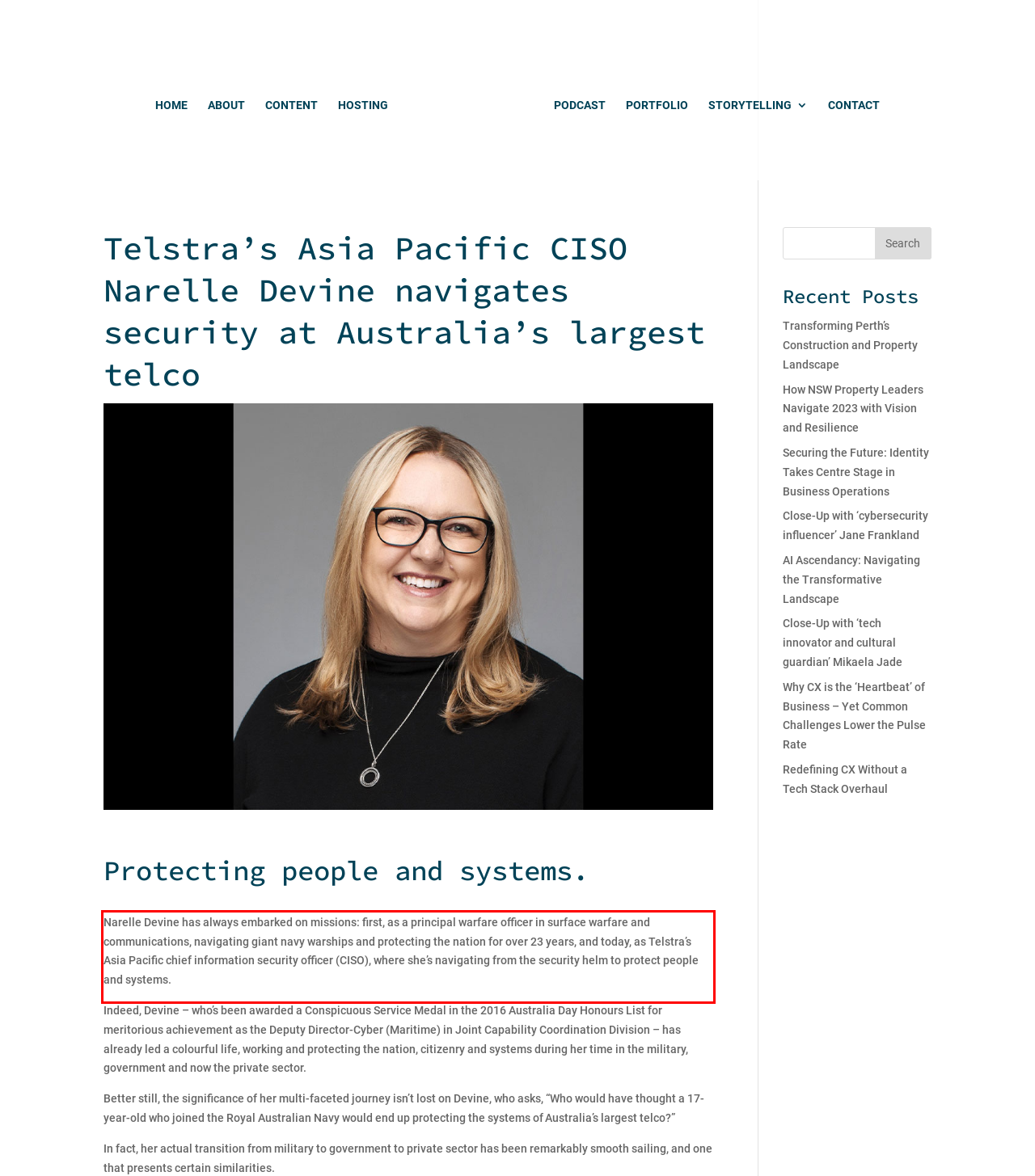With the provided screenshot of a webpage, locate the red bounding box and perform OCR to extract the text content inside it.

Narelle Devine has always embarked on missions: first, as a principal warfare officer in surface warfare and communications, navigating giant navy warships and protecting the nation for over 23 years, and today, as Telstra’s Asia Pacific chief information security officer (CISO), where she’s navigating from the security helm to protect people and systems.